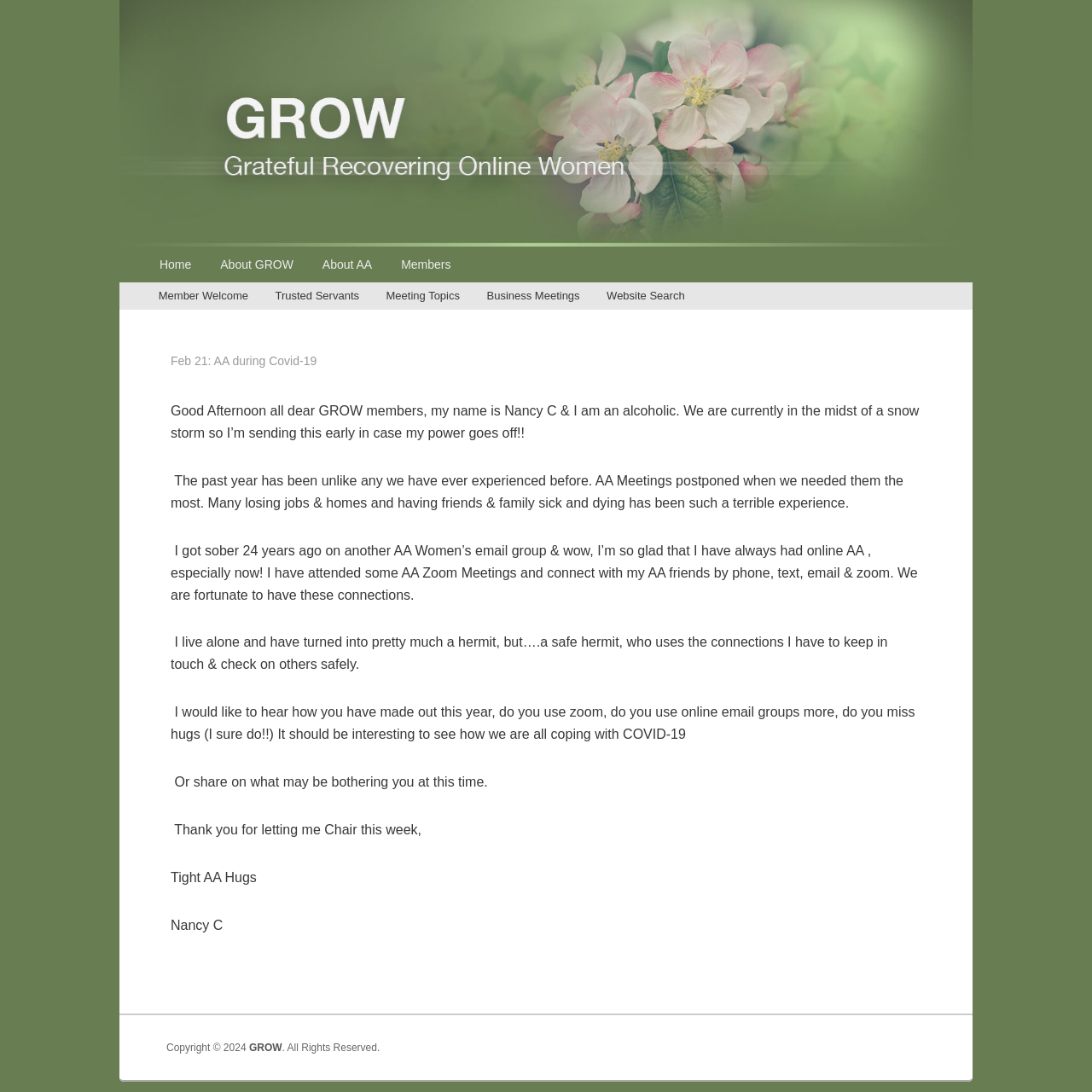Please locate the clickable area by providing the bounding box coordinates to follow this instruction: "Click the 'GROW' link at the bottom".

[0.228, 0.954, 0.258, 0.965]